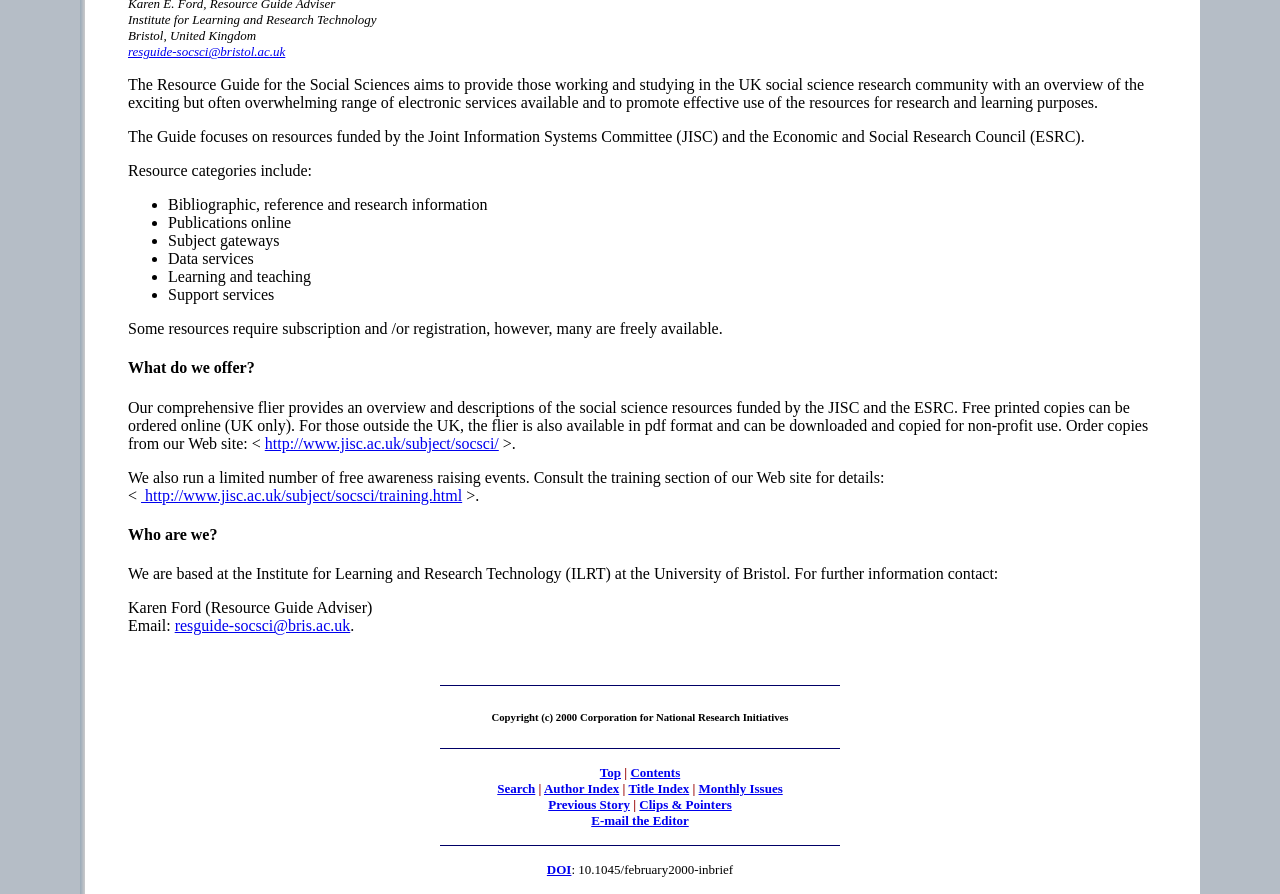Find the bounding box coordinates for the area that should be clicked to accomplish the instruction: "Go to the top of the page".

[0.469, 0.856, 0.485, 0.873]